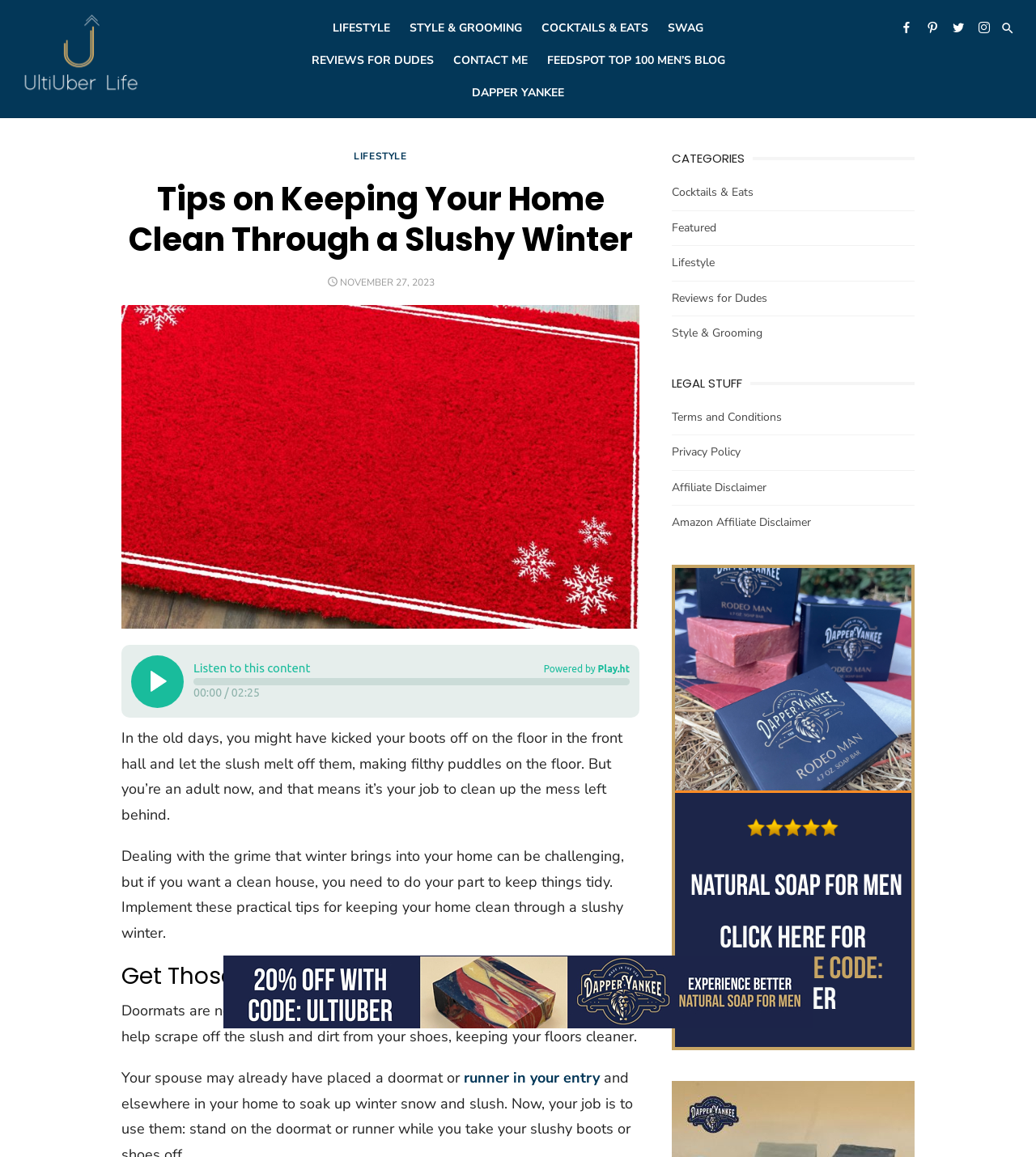Summarize the webpage with intricate details.

This webpage is about providing tips on keeping a home clean during the winter season. At the top, there is a navigation menu with links to different categories such as "LIFESTYLE", "STYLE & GROOMING", "COCKTAILS & EATS", and "SWAG". Below this menu, there is a header with the title "Tips on Keeping Your Home Clean Through a Slushy Winter" and a subheading "POSTED ON NOVEMBER 27, 2023".

To the right of the header, there is an image related to the article's topic. Below the header, there is a paragraph of text that introduces the importance of keeping a home clean during the winter season. The text explains that dealing with the grime that winter brings into a home can be challenging, but with practical tips, one can keep their home tidy.

The article then provides several tips, including using doormats to scrape off slush and dirt from shoes, keeping floors cleaner. There are also links to other related articles and categories, such as "CATEGORIES" and "LEGAL STUFF", which provide additional information on topics like cocktails, lifestyle, and reviews for men.

At the bottom of the page, there are links to external websites, including "Dapper Yankee" and "UltiUber Life", as well as social media links to Facebook, Pinterest, Twitter, and Instagram. There are also several images scattered throughout the page, including an image of natural soap and a discount banner for "Dapper Yankee".